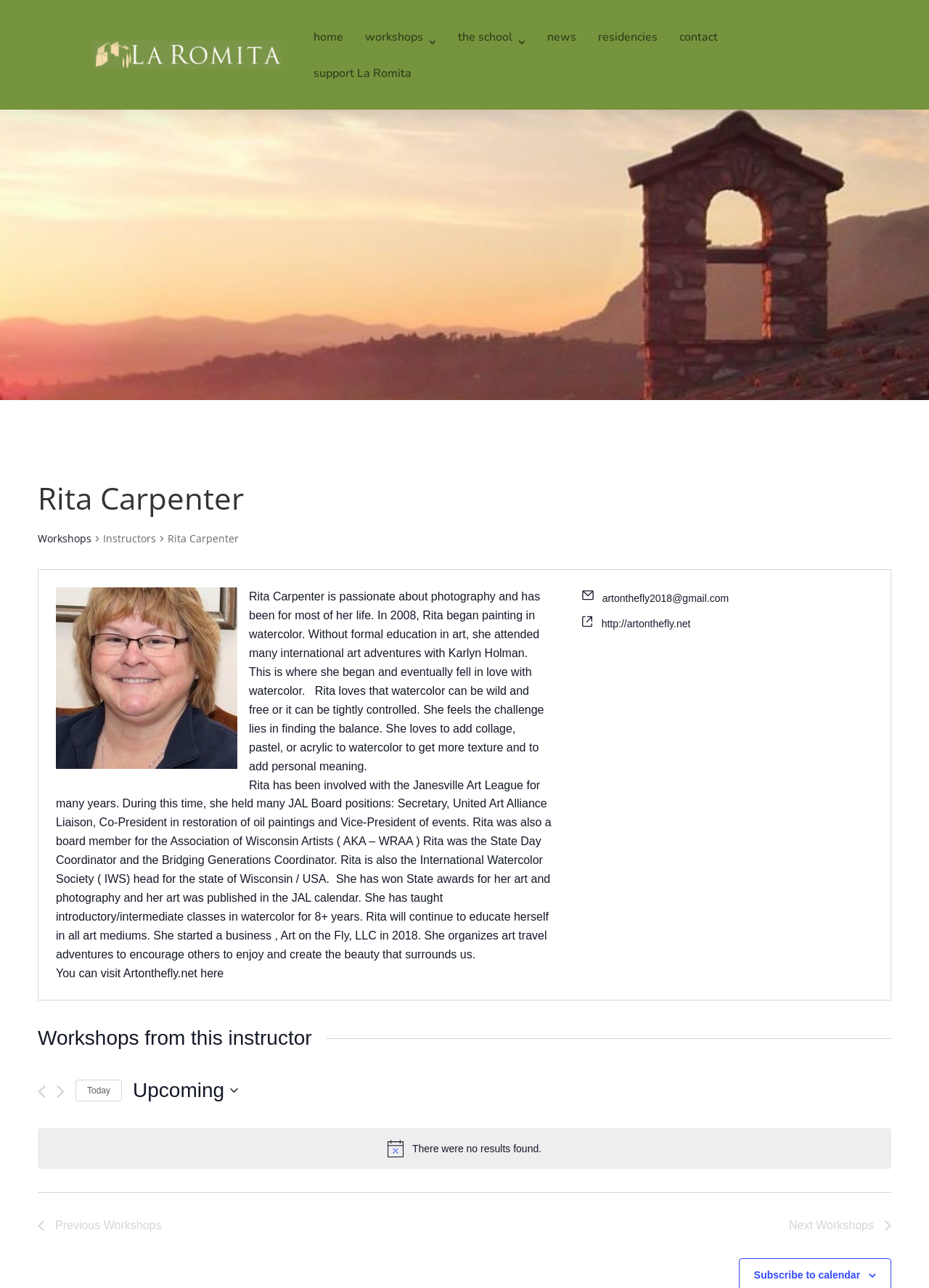What is the name of Rita Carpenter's business?
Please answer the question as detailed as possible based on the image.

The webpage mentions that Rita Carpenter started a business called Art on the Fly, LLC in 2018, which organizes art travel adventures.